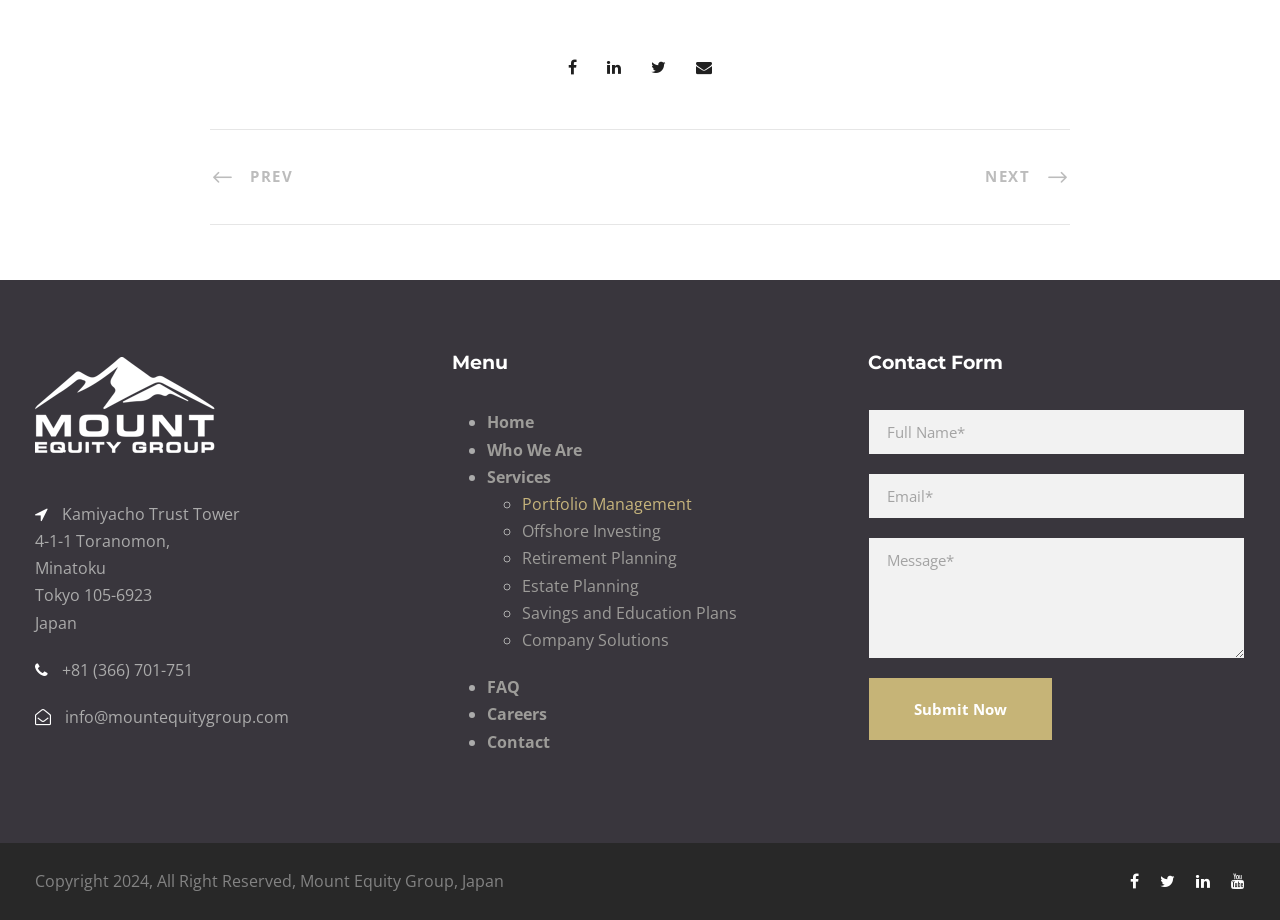What is the address of Mount Equity Group Japan?
Using the image as a reference, deliver a detailed and thorough answer to the question.

I found the address by looking at the static text elements in the contentinfo section of the webpage, which provides the contact information of Mount Equity Group Japan.